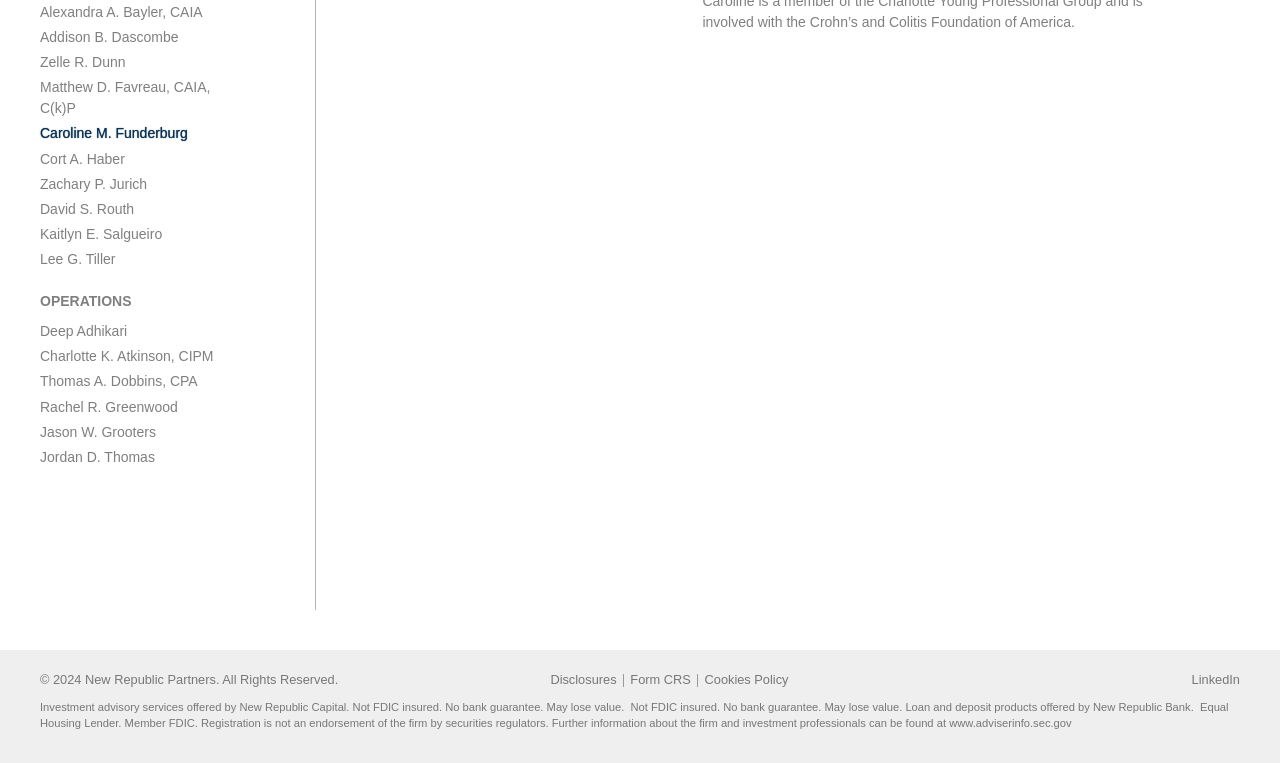Based on the provided description, "Cookies Policy", find the bounding box of the corresponding UI element in the screenshot.

[0.548, 0.878, 0.622, 0.903]